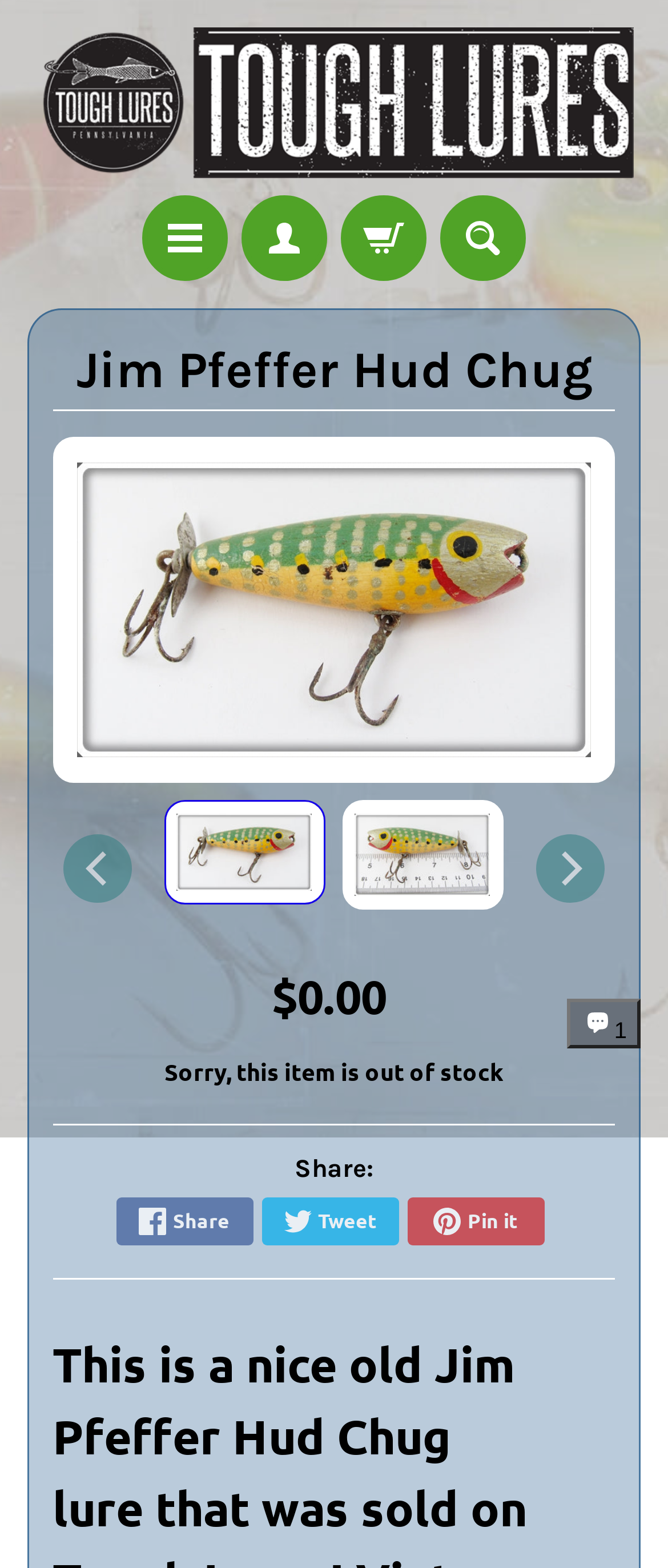Provide a comprehensive caption for the webpage.

This webpage is about a vintage Jim Pfeffer Hud Chug lure for sale on Tough Lures. At the top, there is a logo of Tough Lures, which is an image with a link to the website. Below the logo, there are four small images with links, arranged horizontally, which seem to be navigation buttons.

The main content of the page is about the vintage lure, with a heading "Jim Pfeffer Hud Chug" at the top. Below the heading, there are two large images of the lure, one above the other, with links to the product. The images take up most of the width of the page.

To the right of the images, there is a section with a price of $0.00, followed by a message "Sorry, this item is out of stock". Below this section, there is a heading "Share:" with three links to share the product on social media platforms.

At the bottom of the page, there is a paragraph of text describing the lure, which reads "This is a nice old Jim Pfeffer Hud Chug lure...". In the bottom-right corner, there is a chat window button with an image, which is expanded and ready for use.

Overall, the page is focused on showcasing the vintage lure and providing information about it, with some navigation and sharing options on the side.